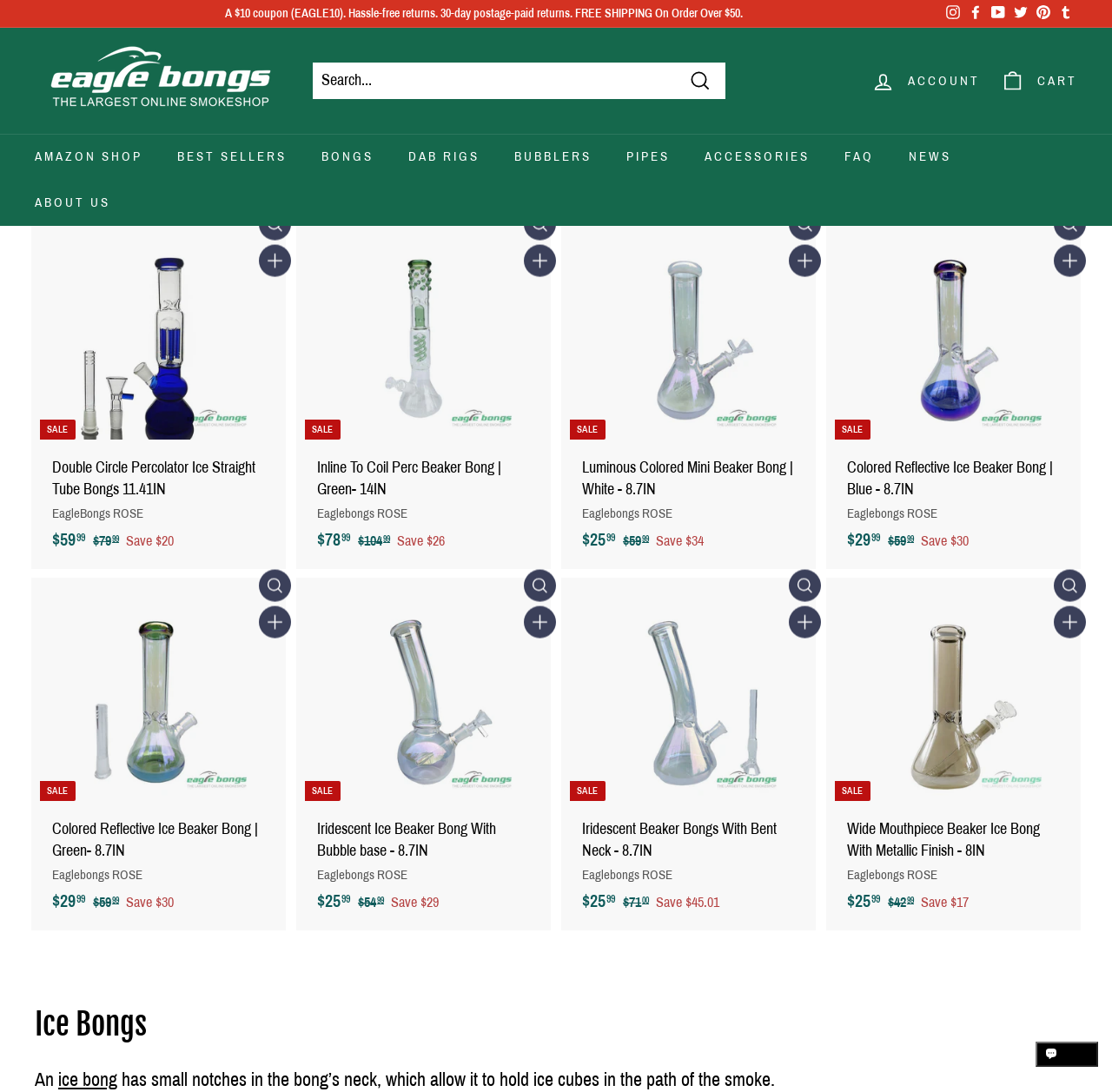Please find the bounding box coordinates of the element that must be clicked to perform the given instruction: "Sort products". The coordinates should be four float numbers from 0 to 1, i.e., [left, top, right, bottom].

[0.745, 0.155, 0.768, 0.172]